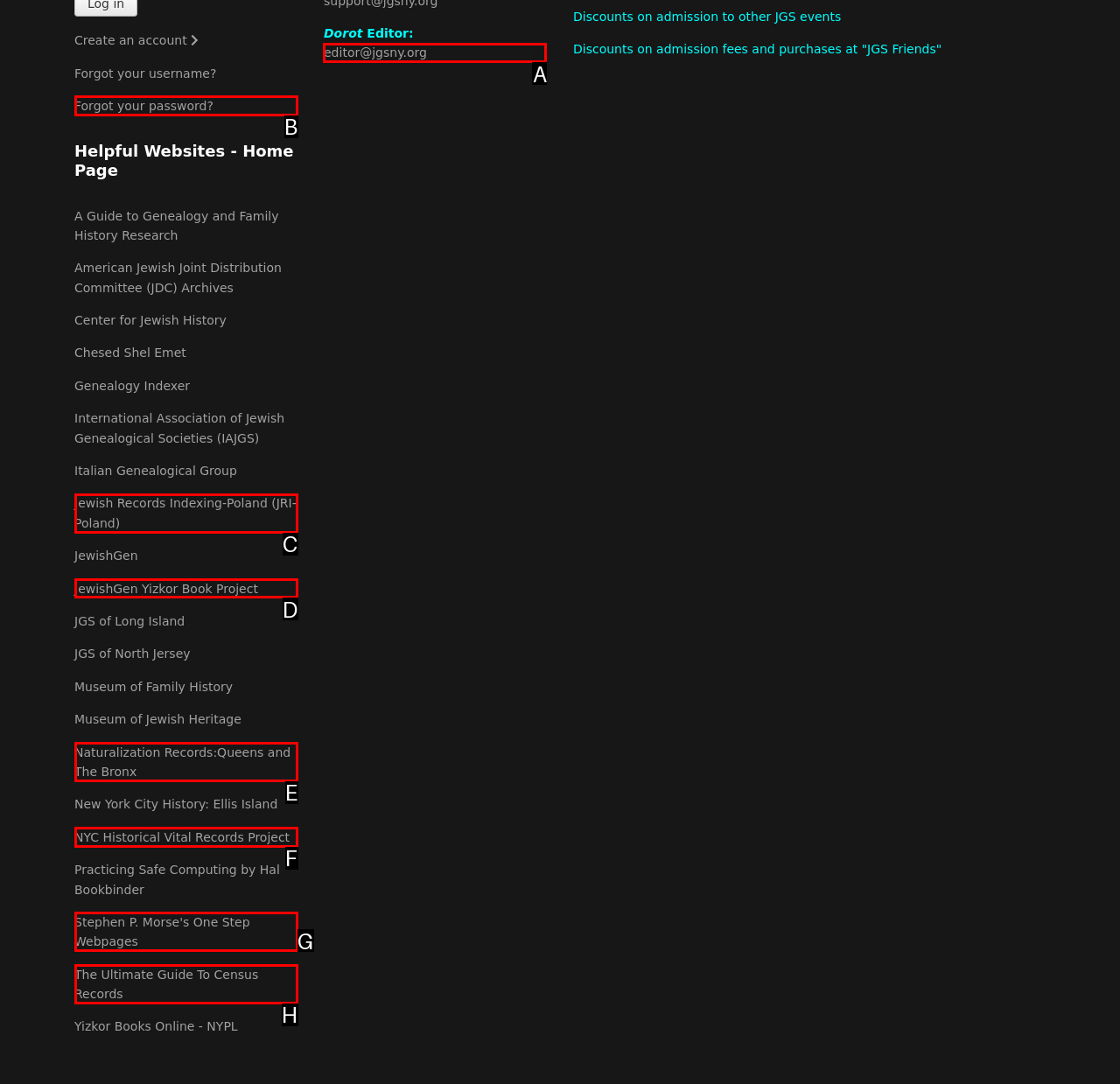Identify which lettered option to click to carry out the task: Contact the editor. Provide the letter as your answer.

A